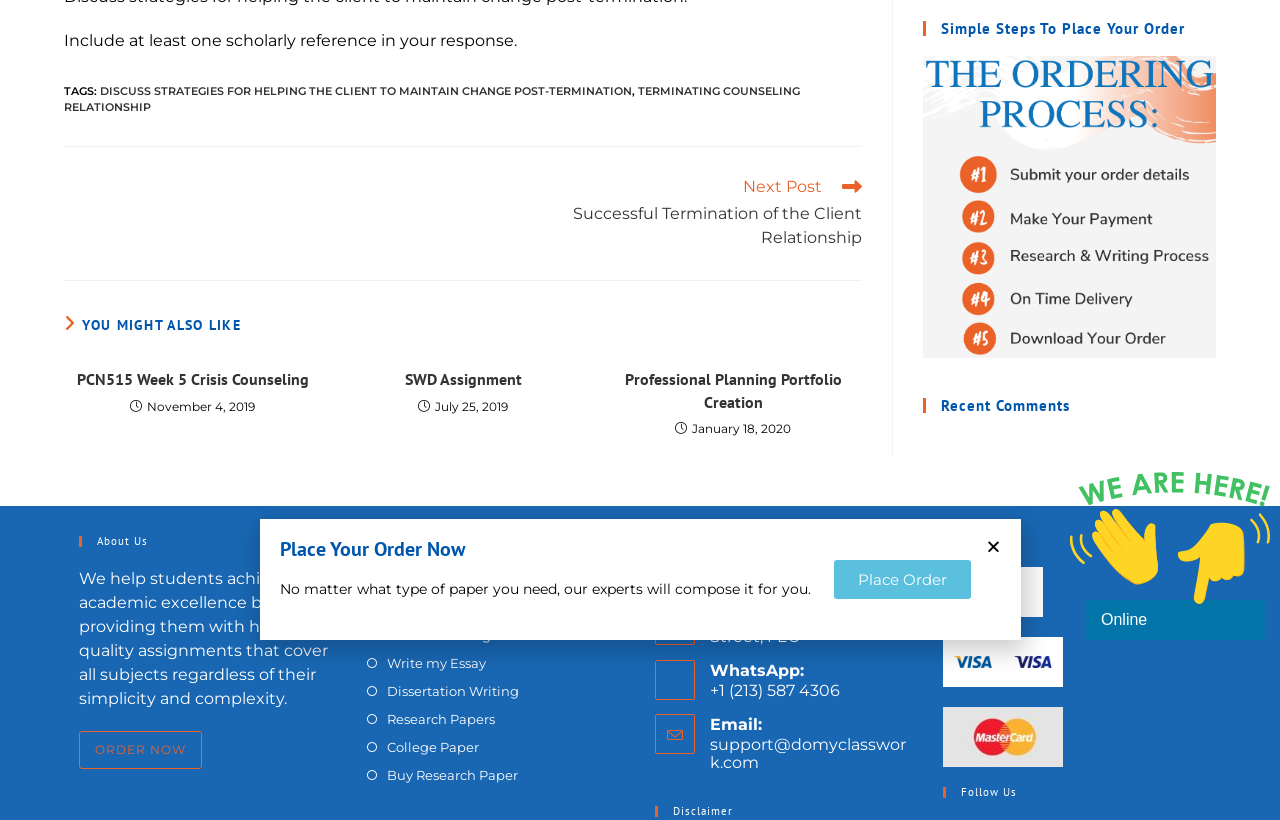Identify the coordinates of the bounding box for the element described below: "PCN515 Week 5 Crisis Counseling". Return the coordinates as four float numbers between 0 and 1: [left, top, right, bottom].

[0.059, 0.449, 0.242, 0.476]